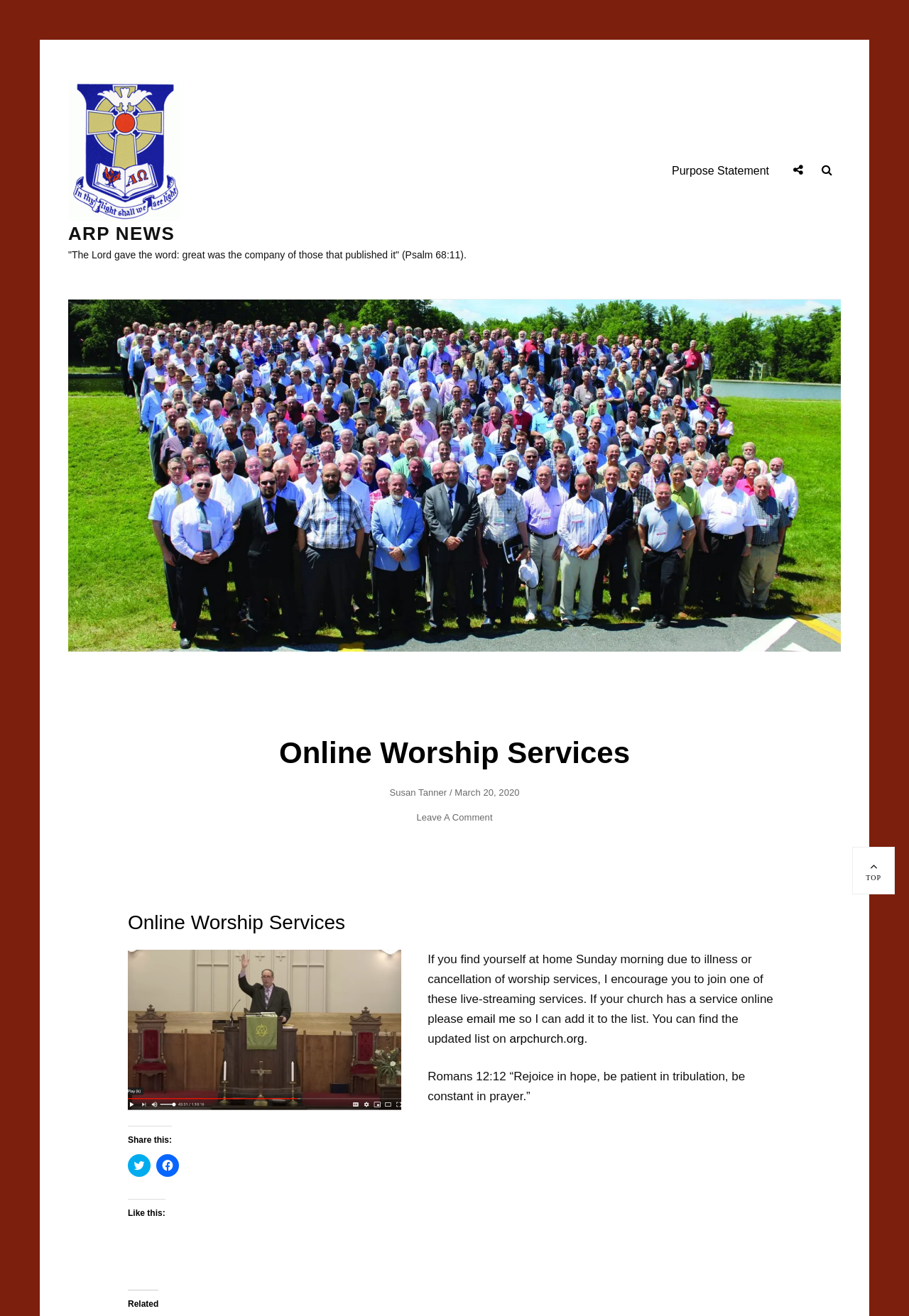Find the bounding box coordinates of the UI element according to this description: "Scroll Up Top".

[0.938, 0.643, 0.984, 0.68]